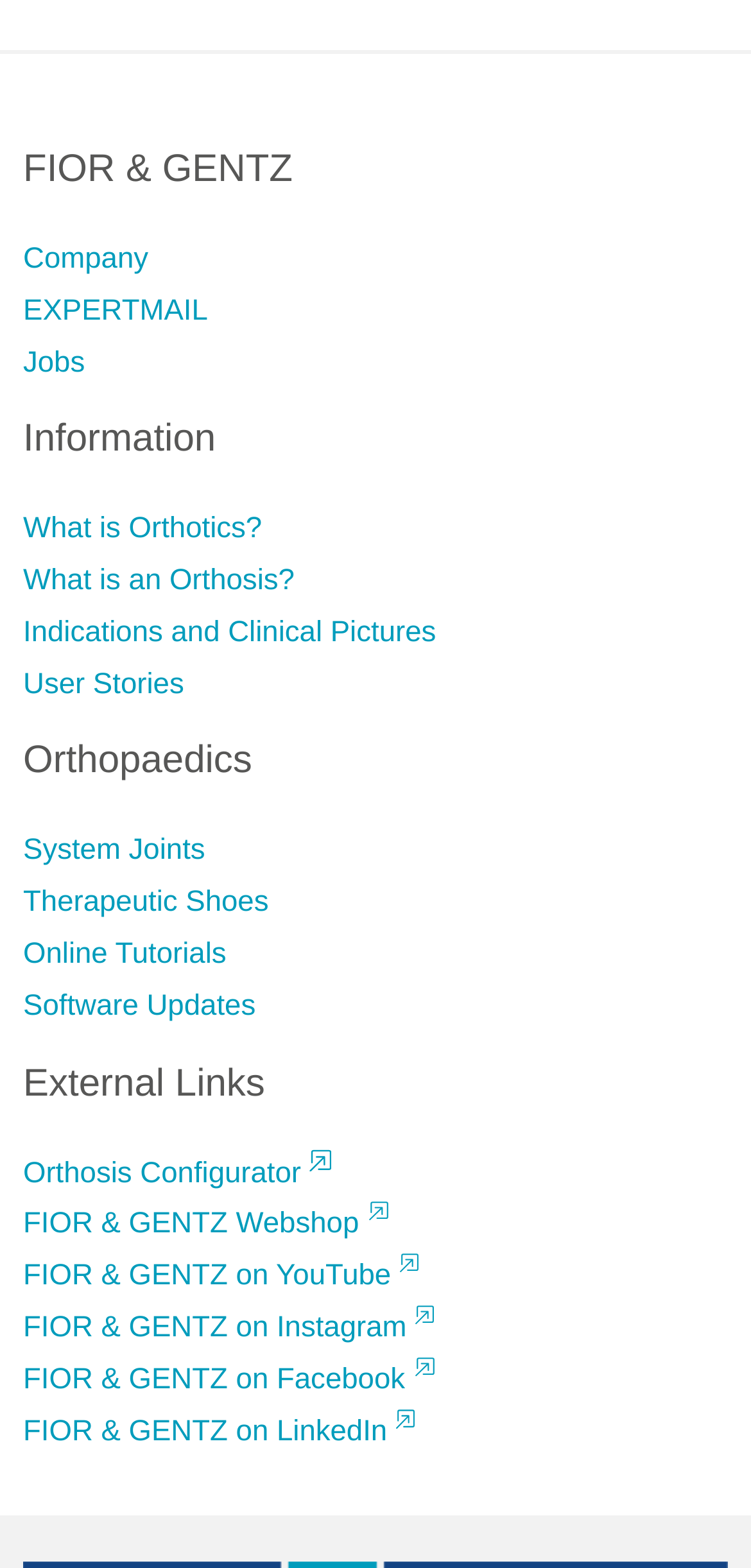Are there any social media links?
Answer with a single word or phrase, using the screenshot for reference.

Yes